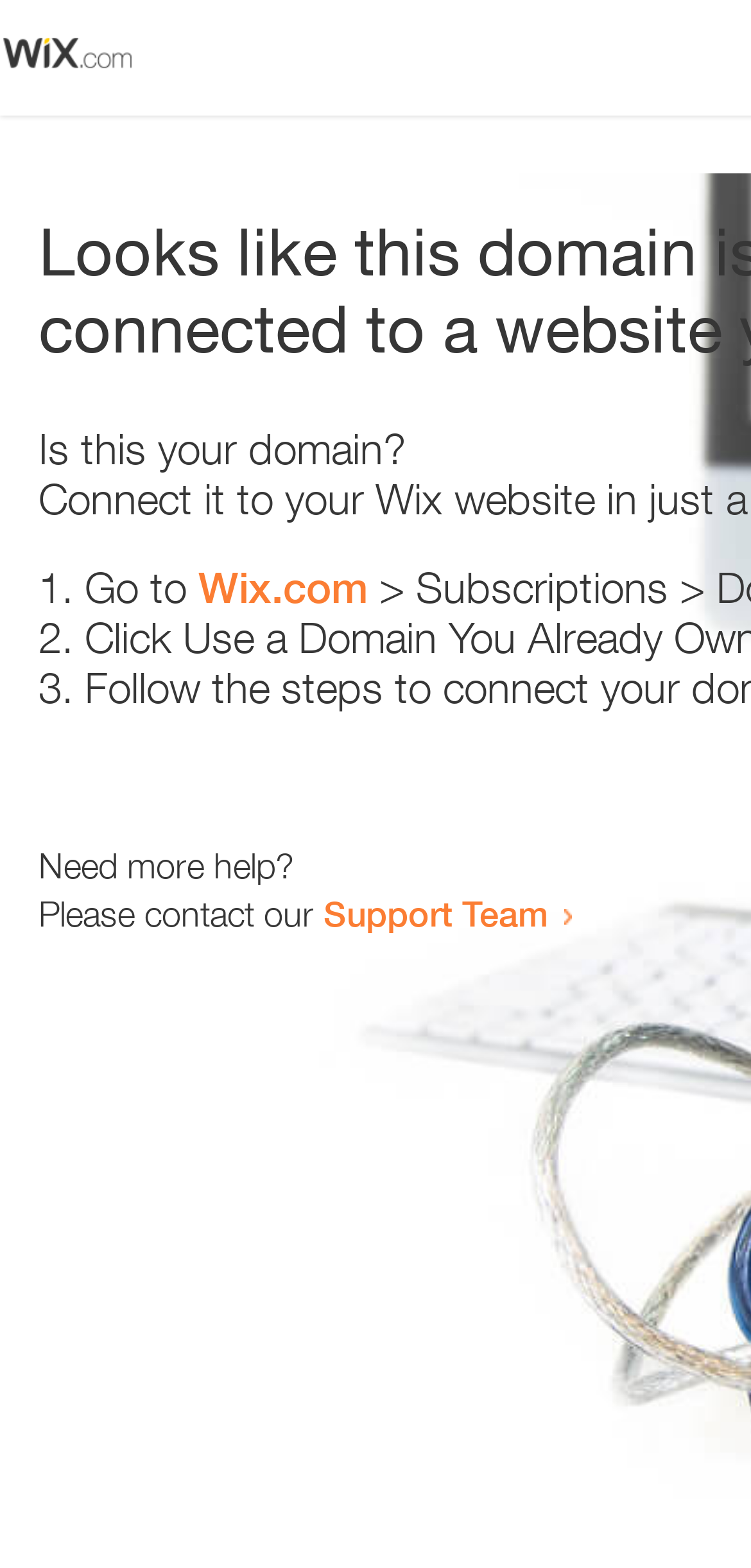Summarize the contents and layout of the webpage in detail.

The webpage appears to be an error page, with a small image at the top left corner. Below the image, there is a heading that reads "Is this your domain?" centered on the page. 

Underneath the heading, there is a numbered list with three items. The list starts with "1." followed by the text "Go to" and a link to "Wix.com". The second item is "2." and the third item is "3.". 

Further down the page, there is a section that asks "Need more help?" followed by a sentence that says "Please contact our" and a link to the "Support Team".